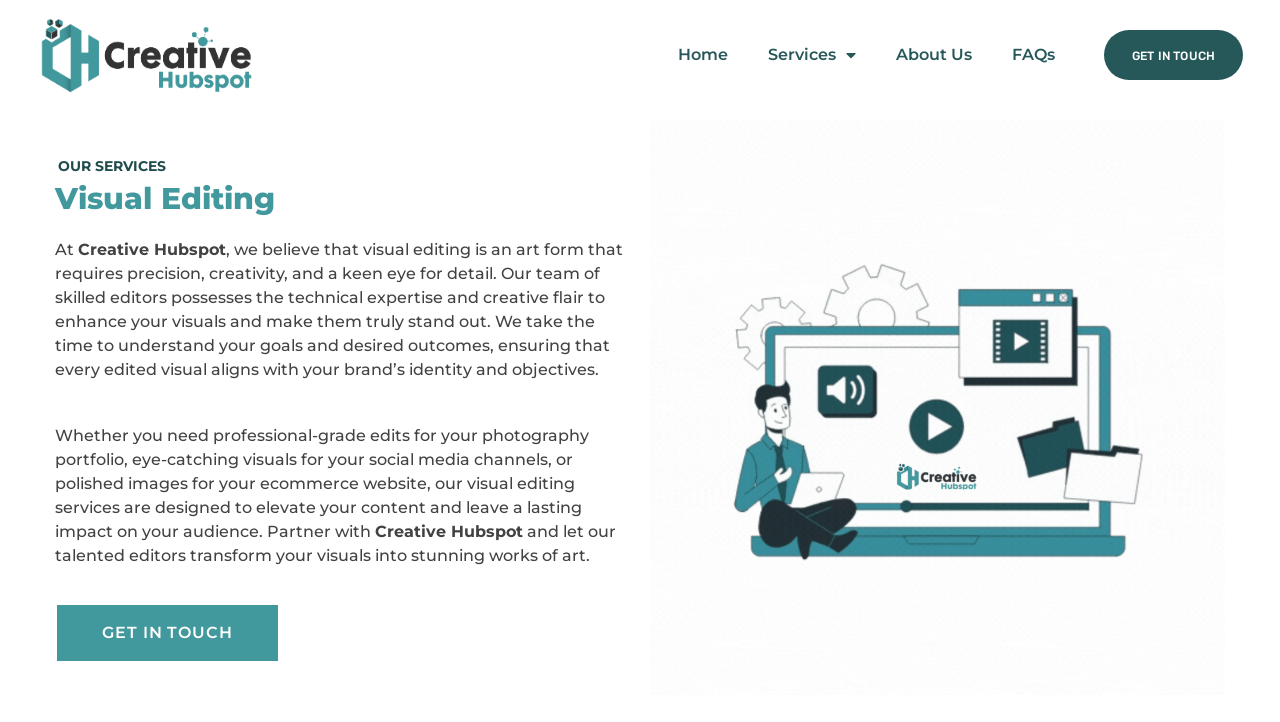Answer with a single word or phrase: 
What is the tone of the text describing the visual editing service?

Professional and creative